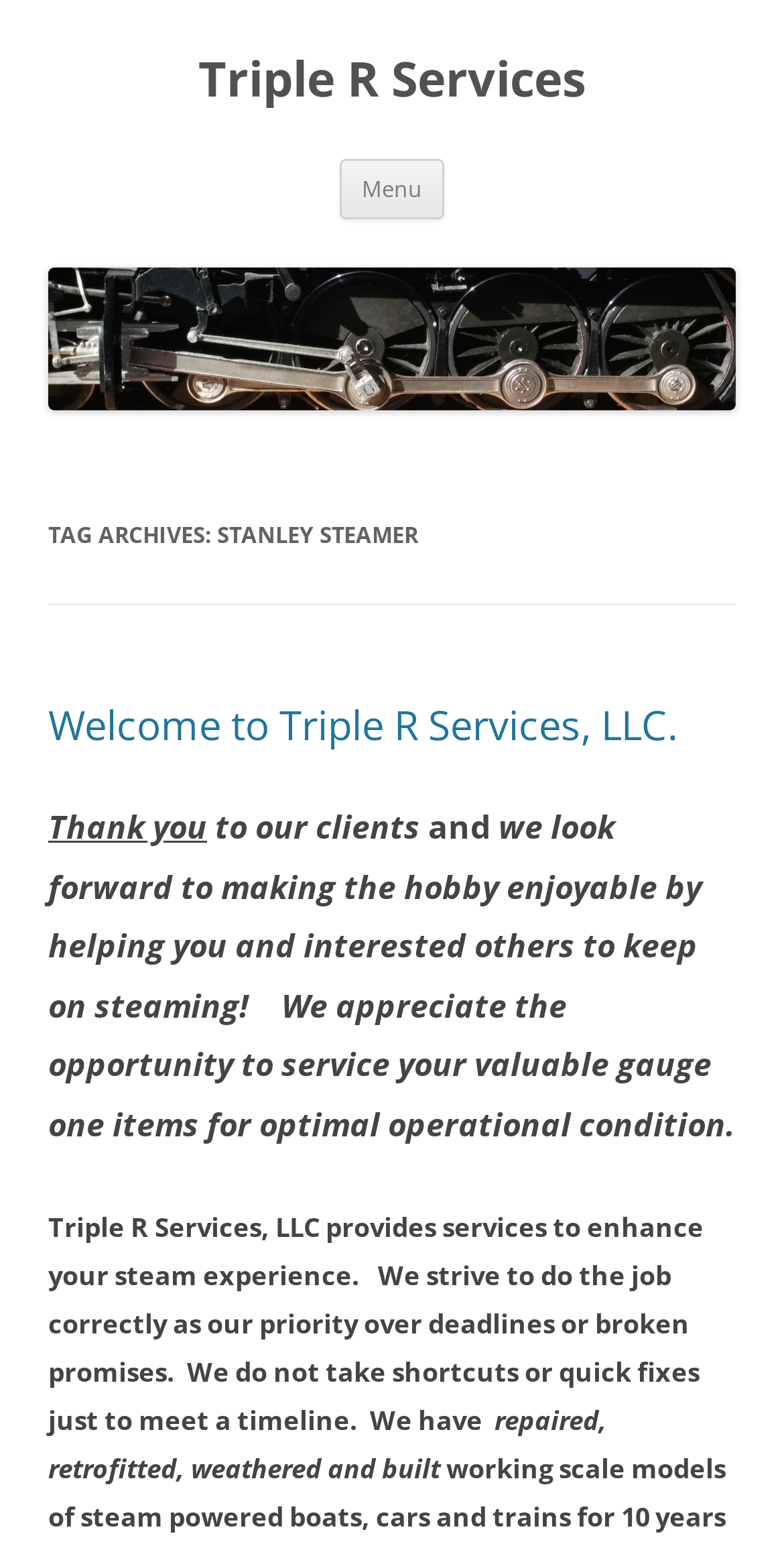Use the information in the screenshot to answer the question comprehensively: How many paragraphs of text are there on the webpage?

There are two paragraphs of text on the webpage, one starting with 'Welcome to Triple R Services, LLC.' and the other starting with 'Thank you to our clients and we look forward to making the hobby enjoyable...'